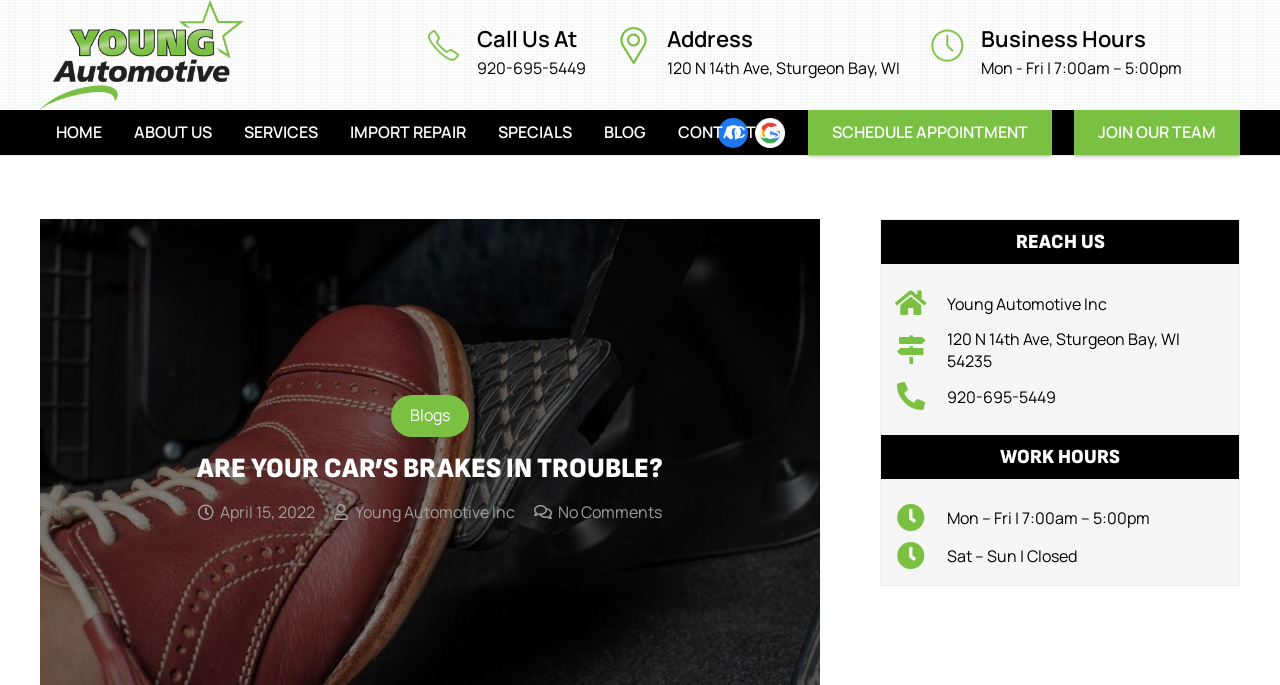What are the business hours of Young Automotive?
Use the information from the screenshot to give a comprehensive response to the question.

I found the business hours by looking at the 'Business Hours' section of the webpage, where it lists the hours as 'Mon - Fri | 7:00am – 5:00pm'.